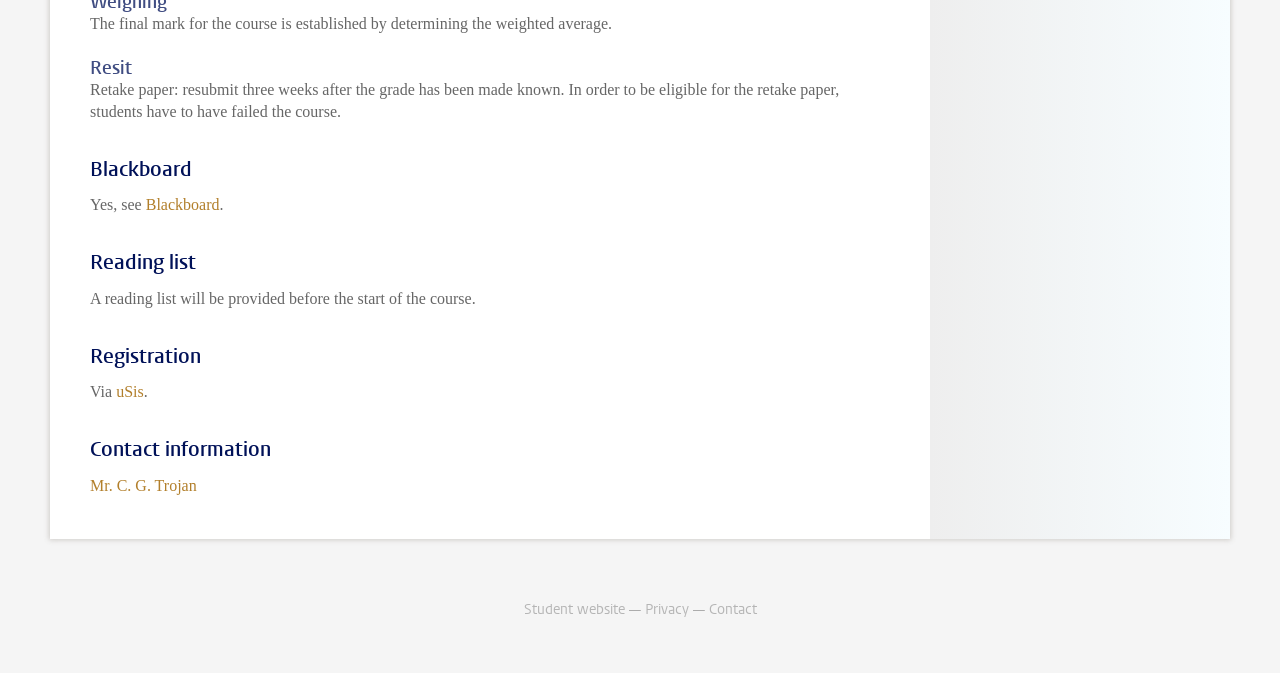What is the purpose of the retake paper?
Respond to the question with a single word or phrase according to the image.

To resubmit after failing the course